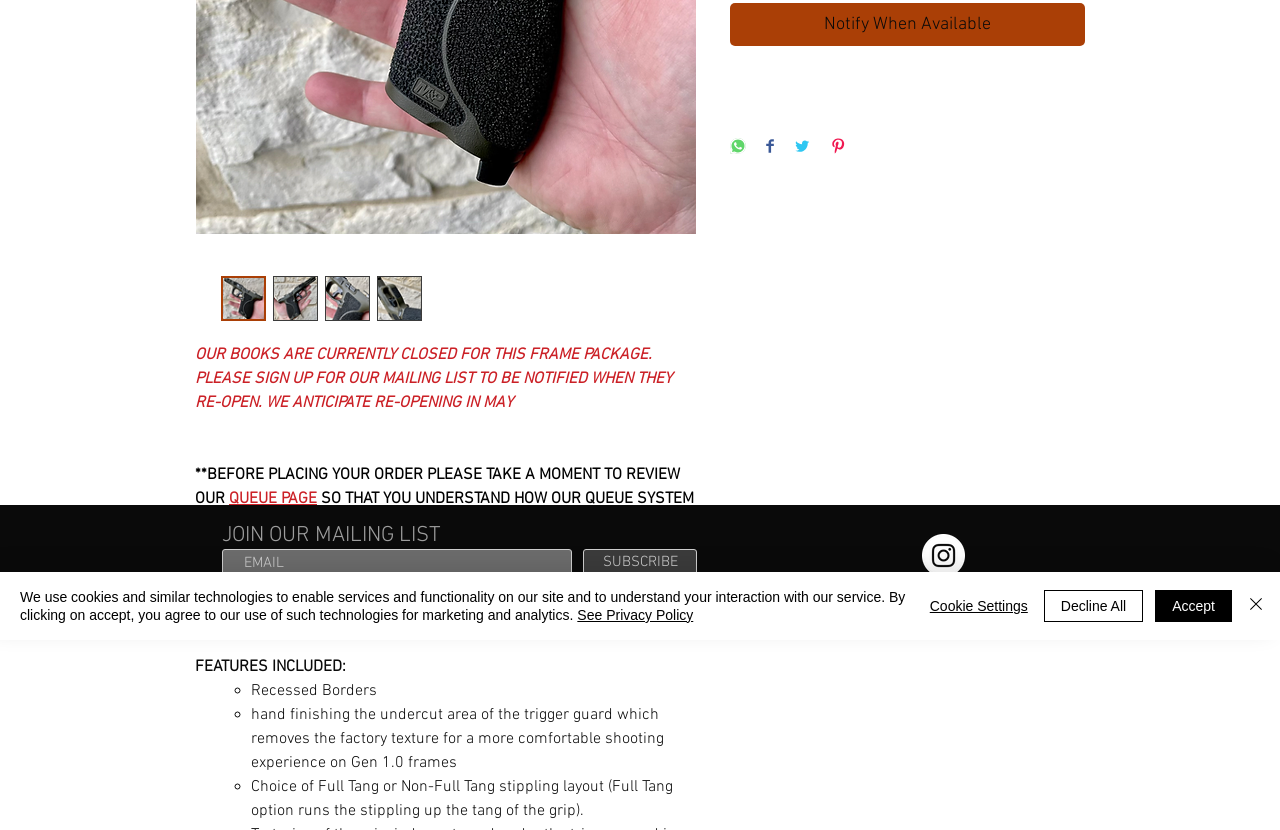Using the format (top-left x, top-left y, bottom-right x, bottom-right y), and given the element description, identify the bounding box coordinates within the screenshot: See Privacy Policy

[0.451, 0.731, 0.542, 0.75]